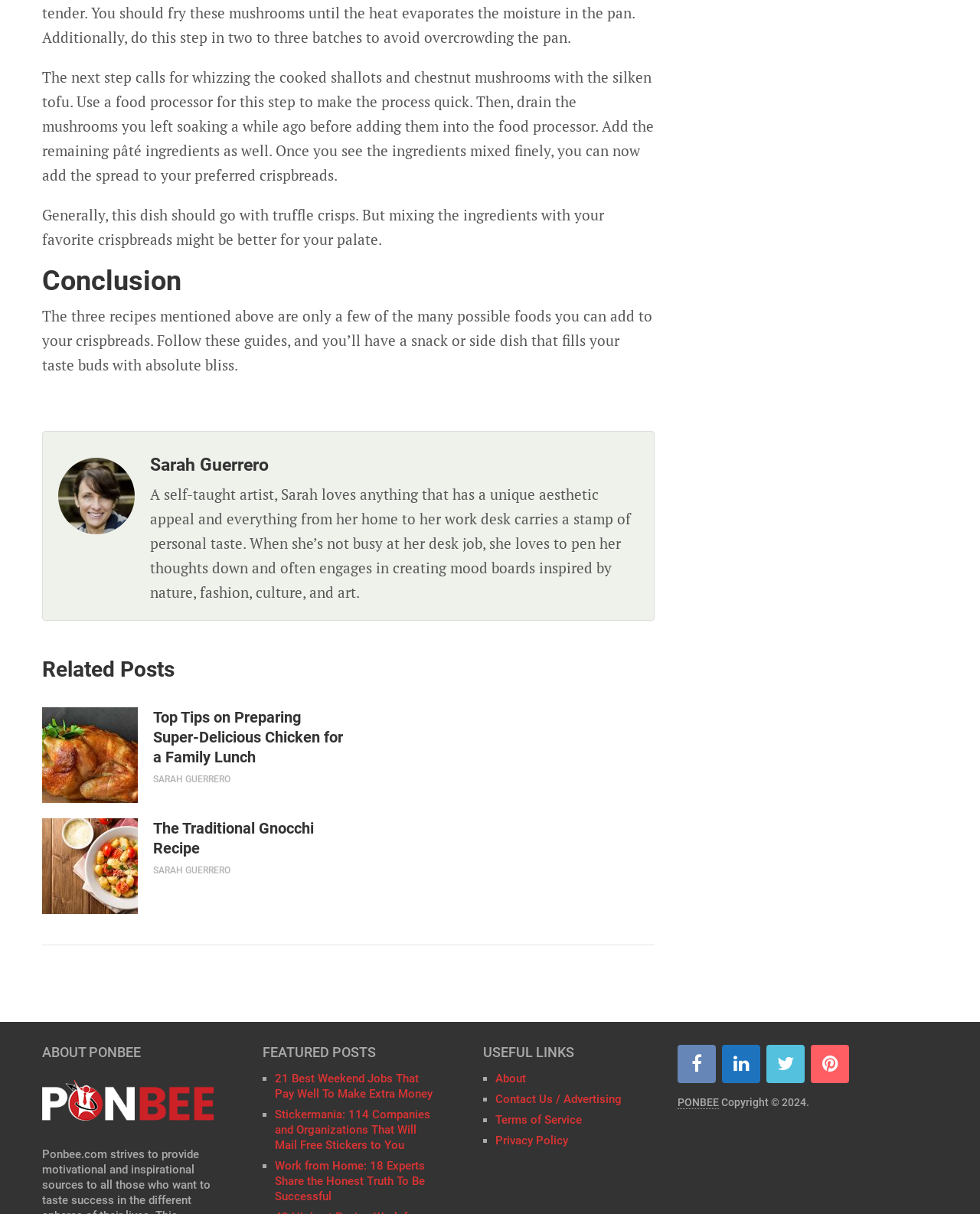From the webpage screenshot, identify the region described by About. Provide the bounding box coordinates as (top-left x, top-left y, bottom-right x, bottom-right y), with each value being a floating point number between 0 and 1.

[0.506, 0.883, 0.537, 0.894]